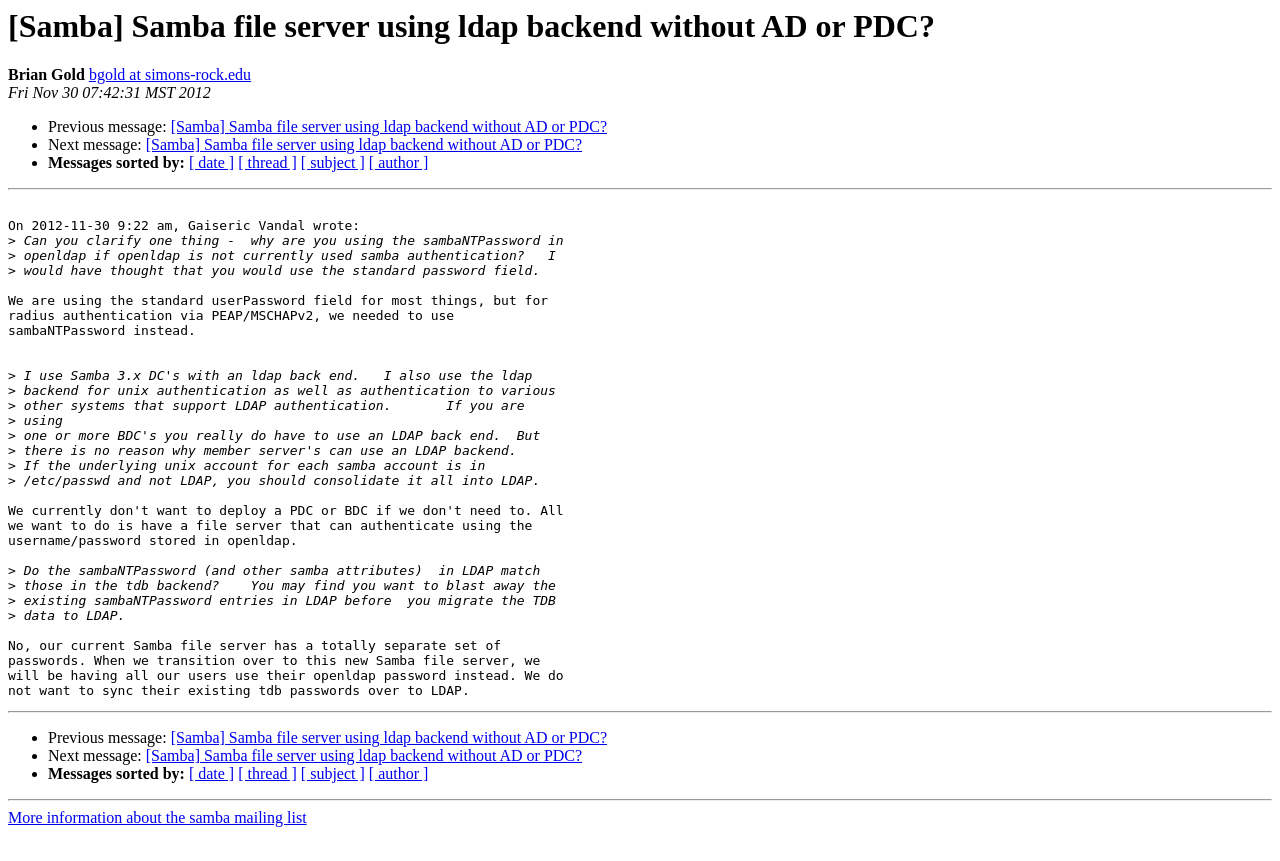Please locate the bounding box coordinates of the element that should be clicked to achieve the given instruction: "Reply to the message".

[0.006, 0.254, 0.281, 0.289]